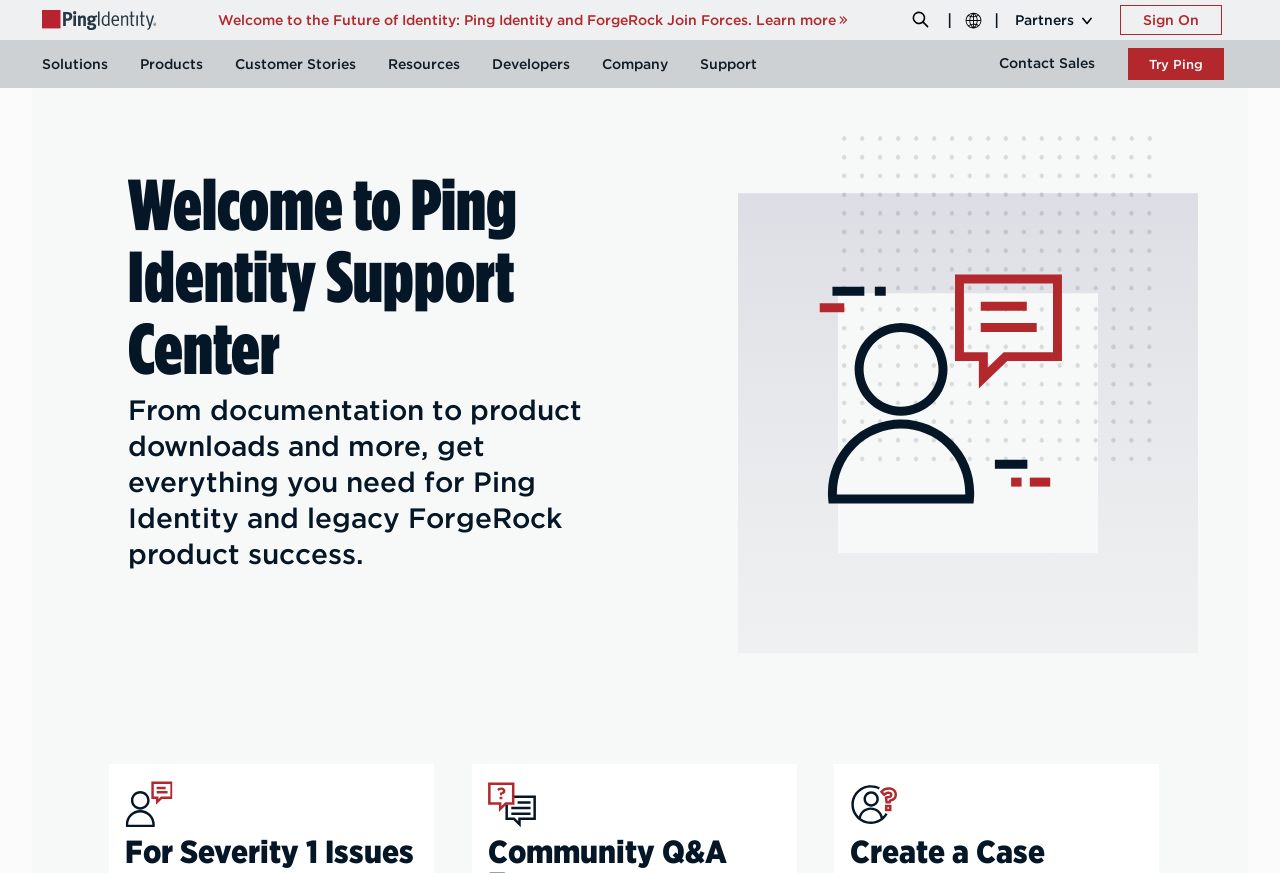Locate the bounding box coordinates of the element you need to click to accomplish the task described by this instruction: "Go to home page".

[0.033, 0.011, 0.122, 0.034]